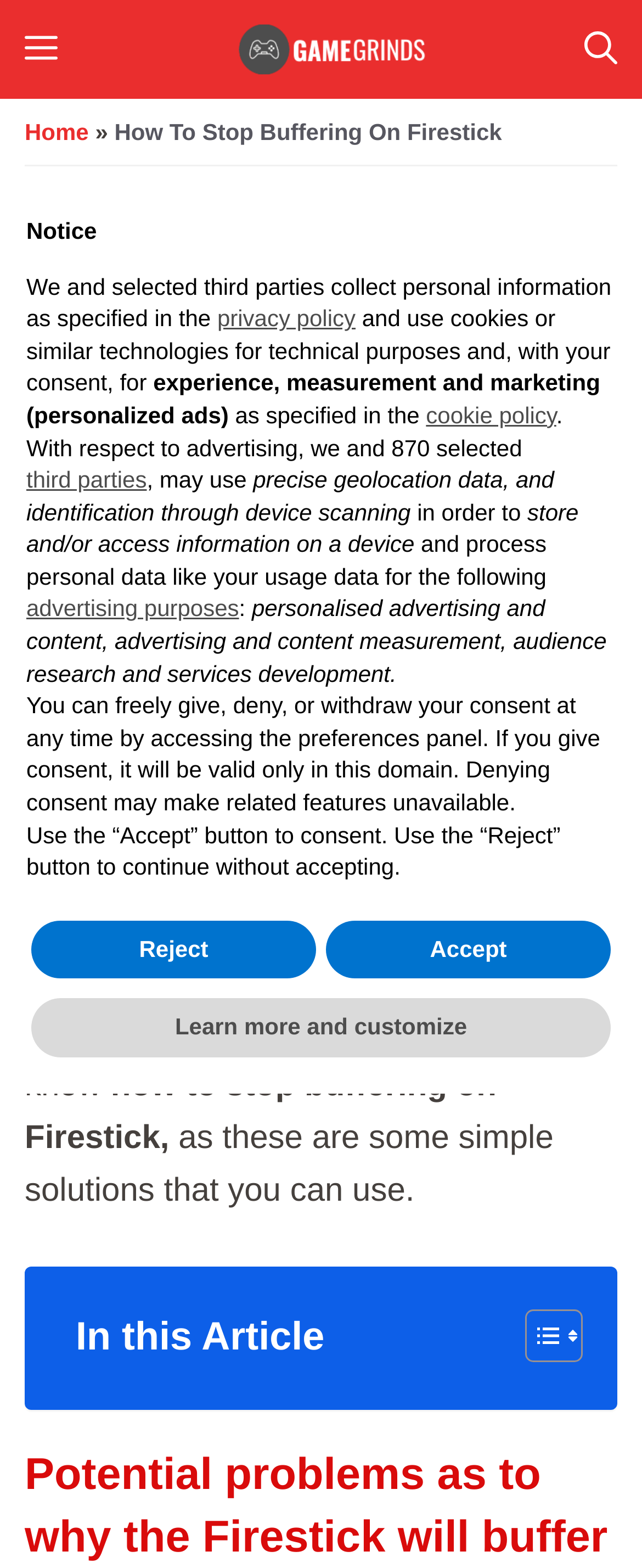Identify the bounding box coordinates of the area you need to click to perform the following instruction: "Learn more about the author".

[0.115, 0.225, 0.23, 0.241]